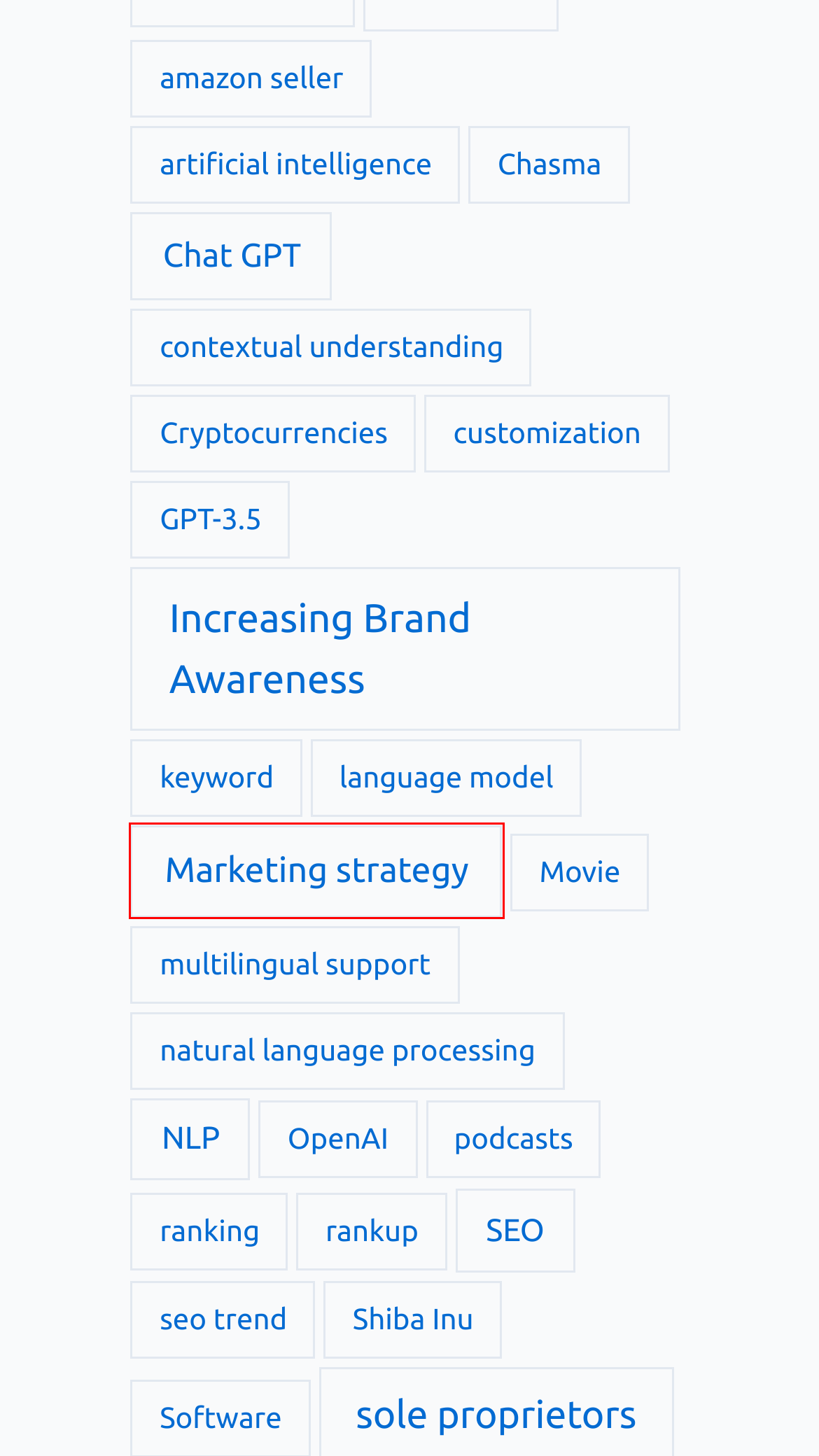You have a screenshot of a webpage where a red bounding box highlights a specific UI element. Identify the description that best matches the resulting webpage after the highlighted element is clicked. The choices are:
A. rankup » Fashion 2 Party - Your Business Expert
B. Chasma » Fashion 2 Party - Your Business Expert
C. Marketing strategy » Fashion 2 Party - Your Business Expert
D. keyword » Fashion 2 Party - Your Business Expert
E. SEO » Fashion 2 Party - Your Business Expert
F. podcasts » Fashion 2 Party - Your Business Expert
G. NLP » Fashion 2 Party - Your Business Expert
H. Shiba Inu » Fashion 2 Party - Your Business Expert

C